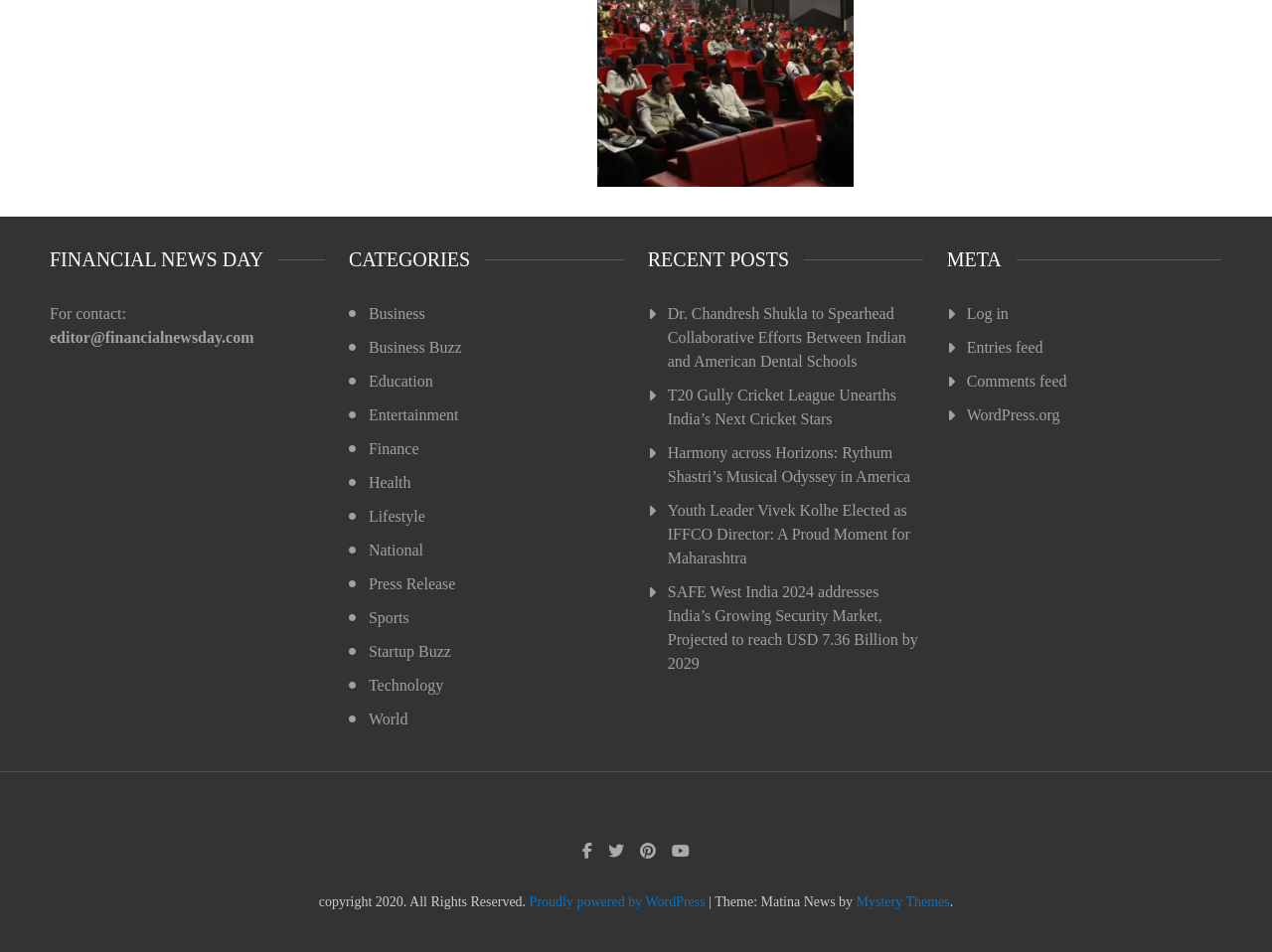Given the element description Technology, identify the bounding box coordinates for the UI element on the webpage screenshot. The format should be (top-left x, top-left y, bottom-right x, bottom-right y), with values between 0 and 1.

[0.29, 0.708, 0.49, 0.733]